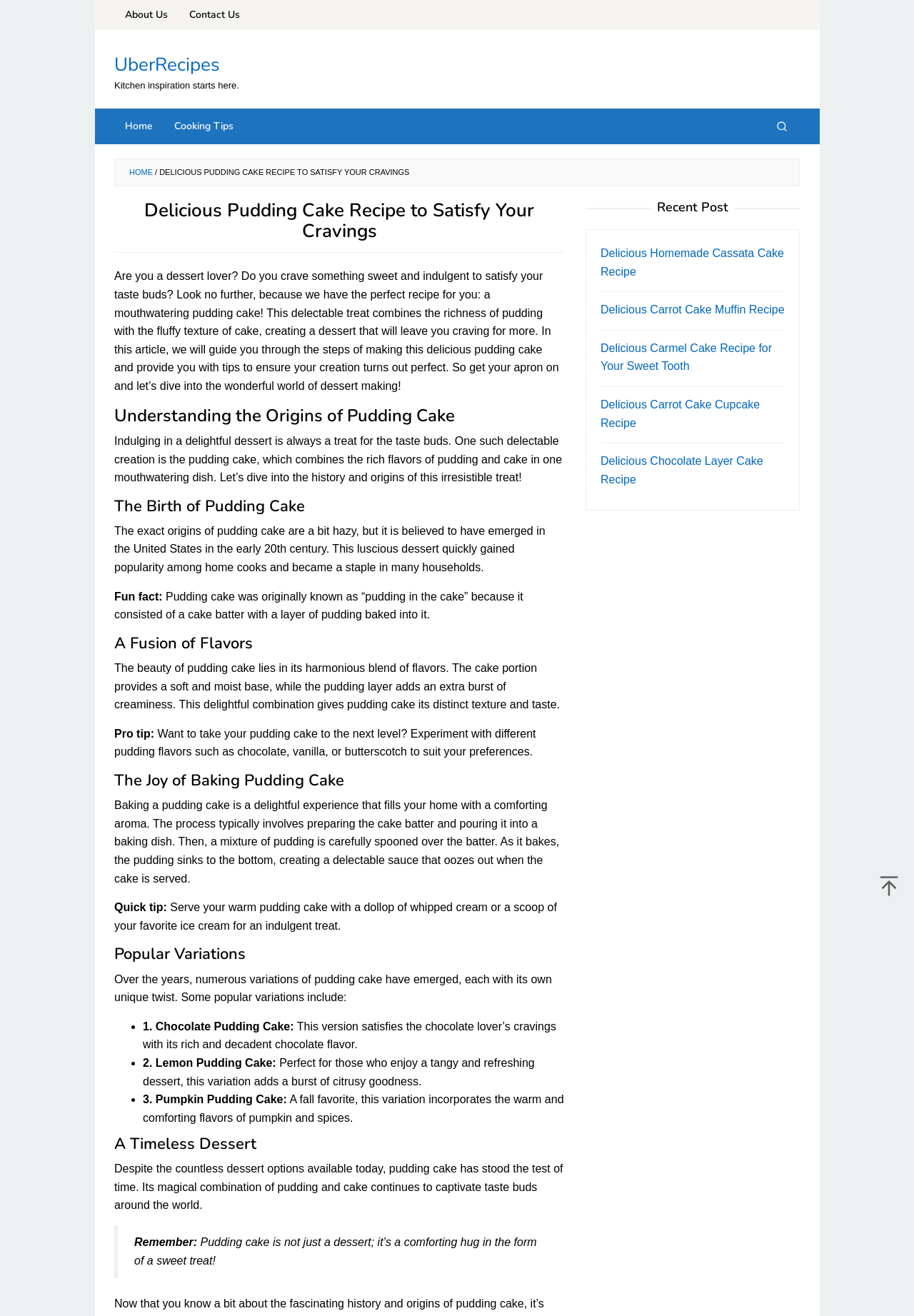Determine the primary headline of the webpage.

Delicious Pudding Cake Recipe to Satisfy Your Cravings